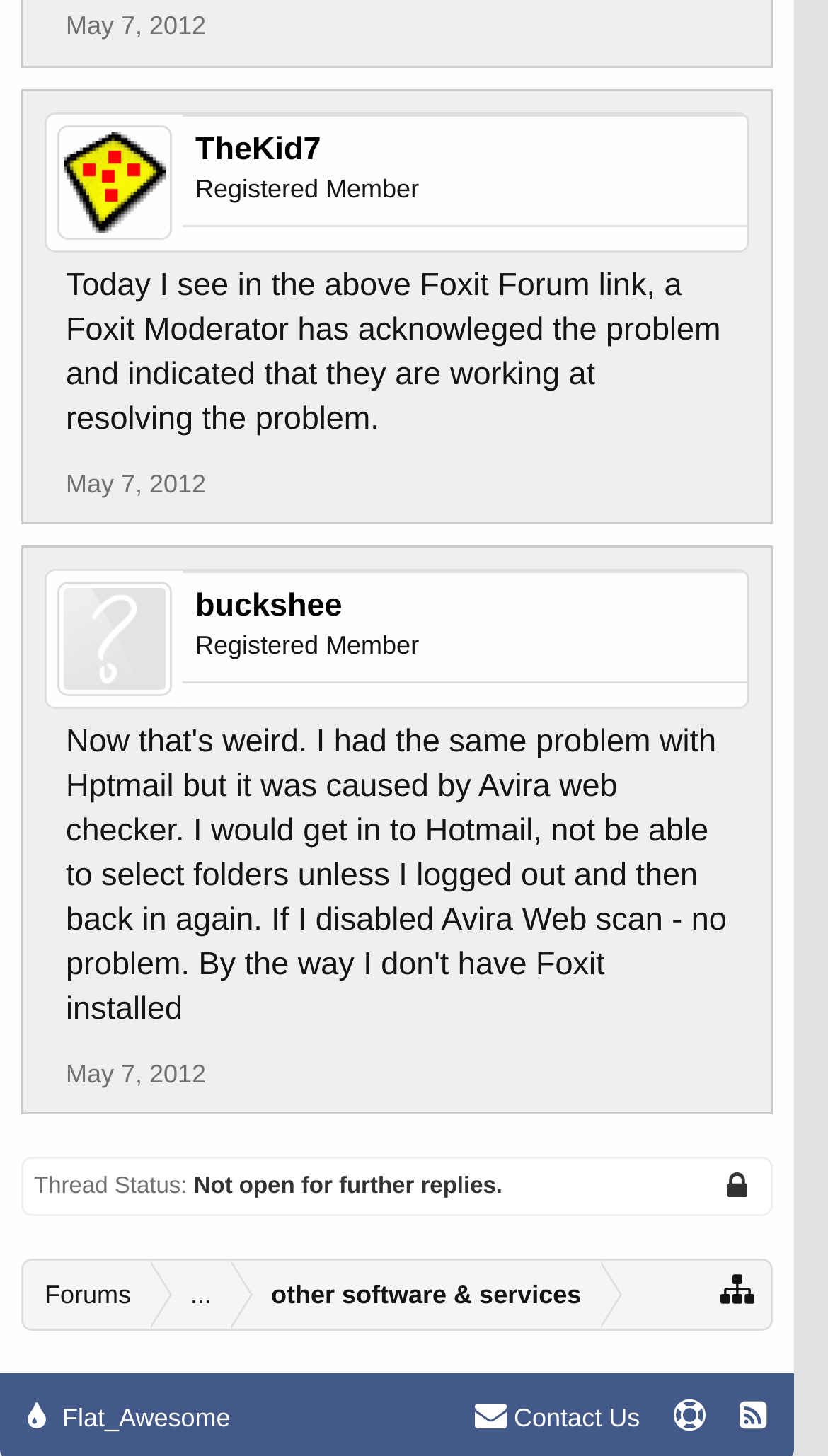Please determine the bounding box coordinates for the element that should be clicked to follow these instructions: "Read the post from May 7, 2012 at 8:15 AM".

[0.079, 0.008, 0.249, 0.028]